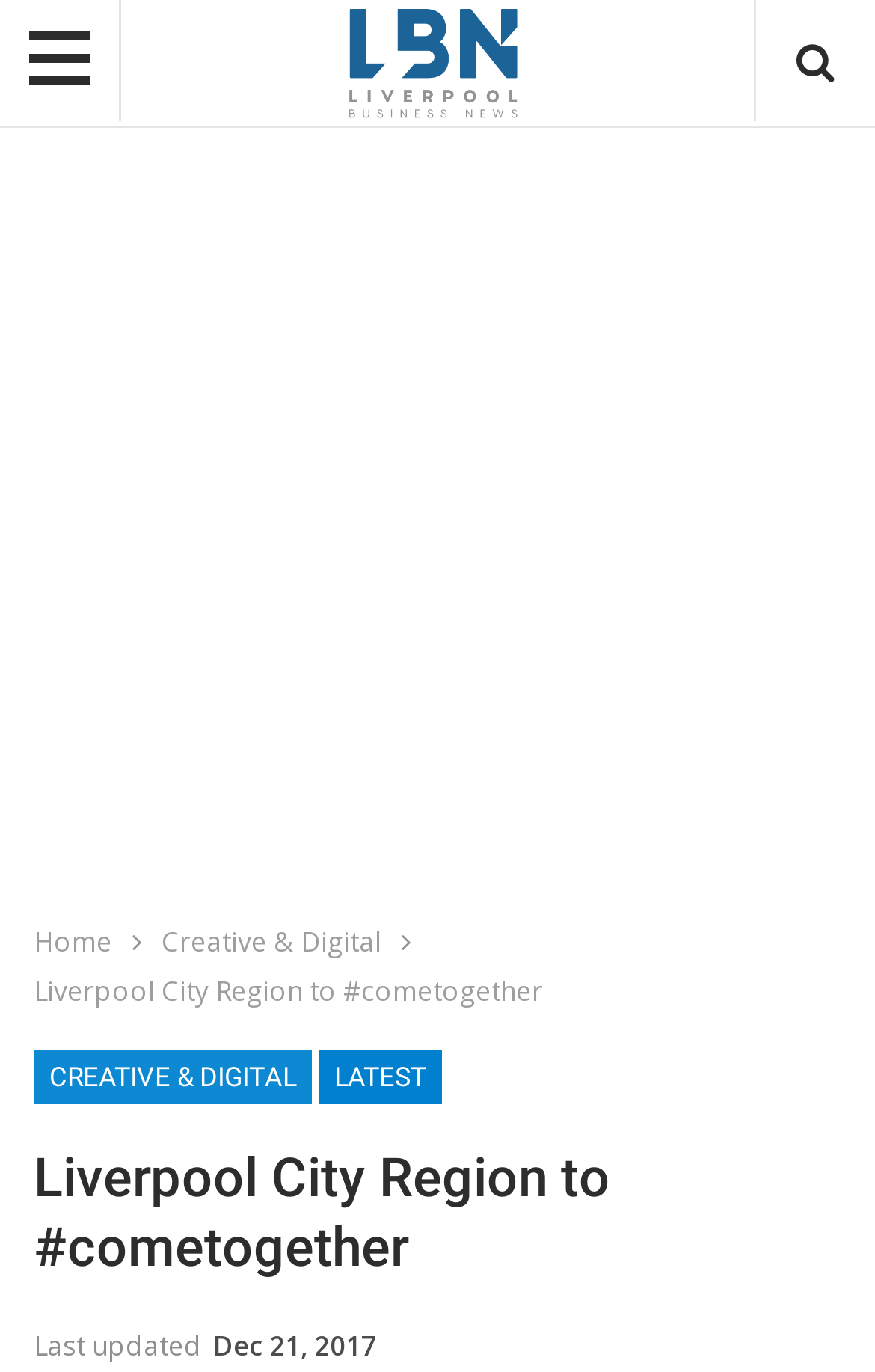Please respond to the question with a concise word or phrase:
Where is the vigil mentioned in the article taking place?

St George's Plateau in Liverpool